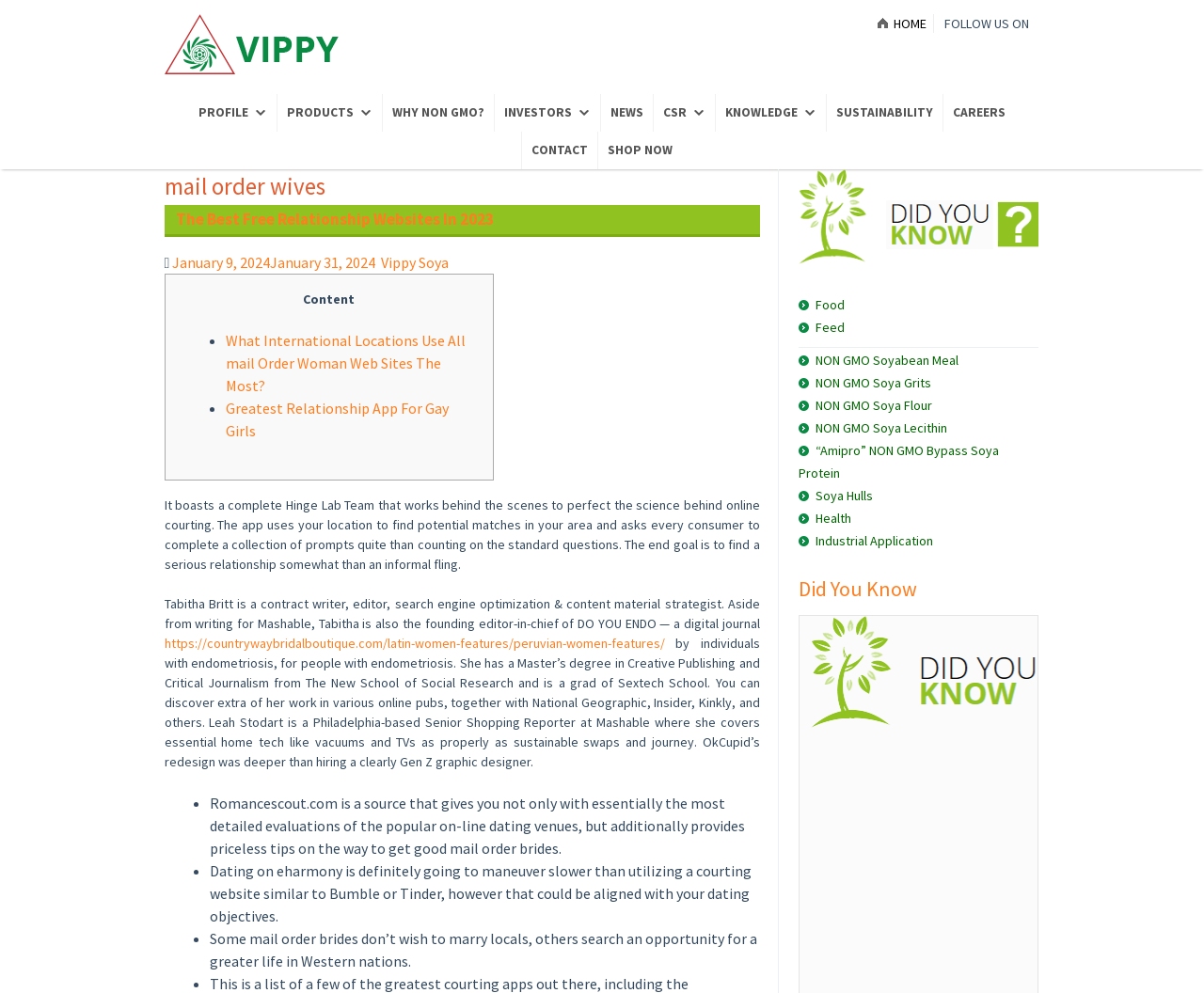Please locate the clickable area by providing the bounding box coordinates to follow this instruction: "Click on the HOME link".

[0.729, 0.014, 0.776, 0.033]